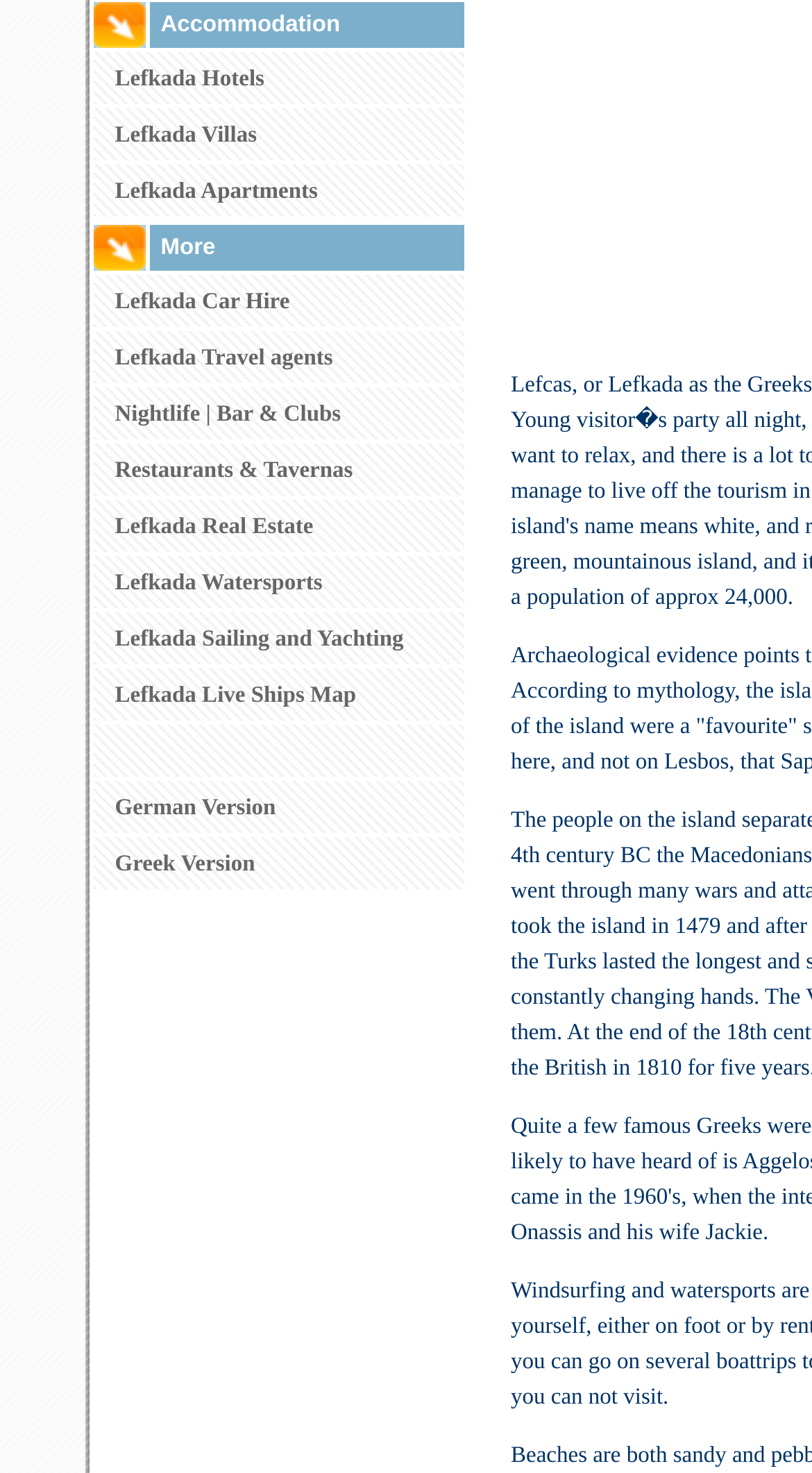Please predict the bounding box coordinates (top-left x, top-left y, bottom-right x, bottom-right y) for the UI element in the screenshot that fits the description: German Version

[0.141, 0.539, 0.34, 0.556]